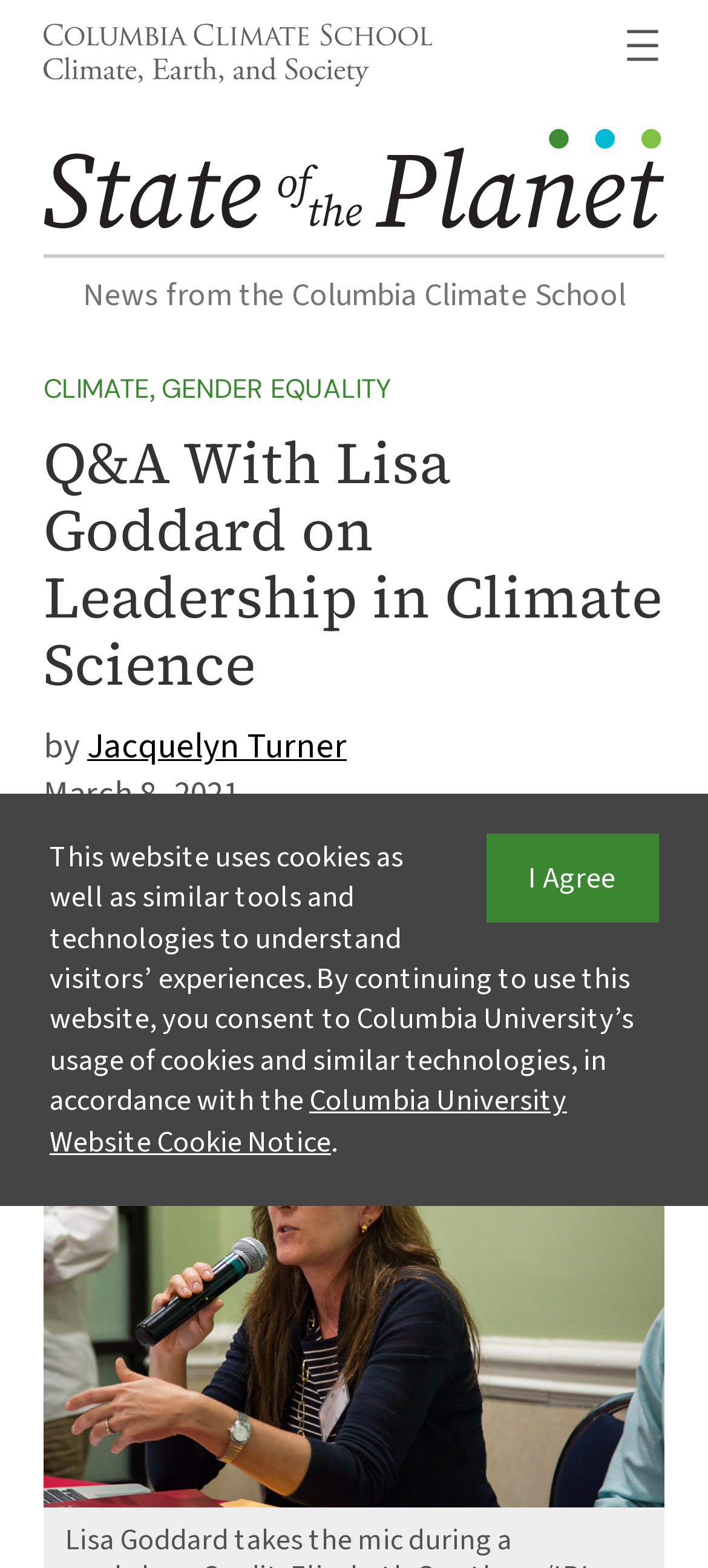Write an elaborate caption that captures the essence of the webpage.

The webpage is about a Q&A session with Lisa Goddard on leadership in climate science. At the top left, there is a figure with a link to "Columbia Climate School: Climate, Earth, and Society" accompanied by an image. To the right of this figure, there is a navigation menu with an "Open menu" button. 

Below the navigation menu, there is a link to "State of the Planet" with an associated image. A horizontal separator follows, separating the top section from the main content. 

The main content starts with a heading "News from the Columbia Climate School" and is followed by two links, "CLIMATE" and "GENDER EQUALITY", separated by a comma. The main title of the Q&A session, "Q&A With Lisa Goddard on Leadership in Climate Science", is displayed prominently below. 

The Q&A session is attributed to Jacquelyn Turner, and the date of the article, March 8, 2021, is displayed below. A paragraph of text explains that the story is part of a series celebrating the work of women at the Earth Institute, in honor of International Women’s Day. 

Below this text, there is a large image of Lisa Goddard speaking into a microphone. At the bottom of the page, there is a link to agree to the website's cookie policy, accompanied by a description of the policy. A button to learn more about the policy is also provided.